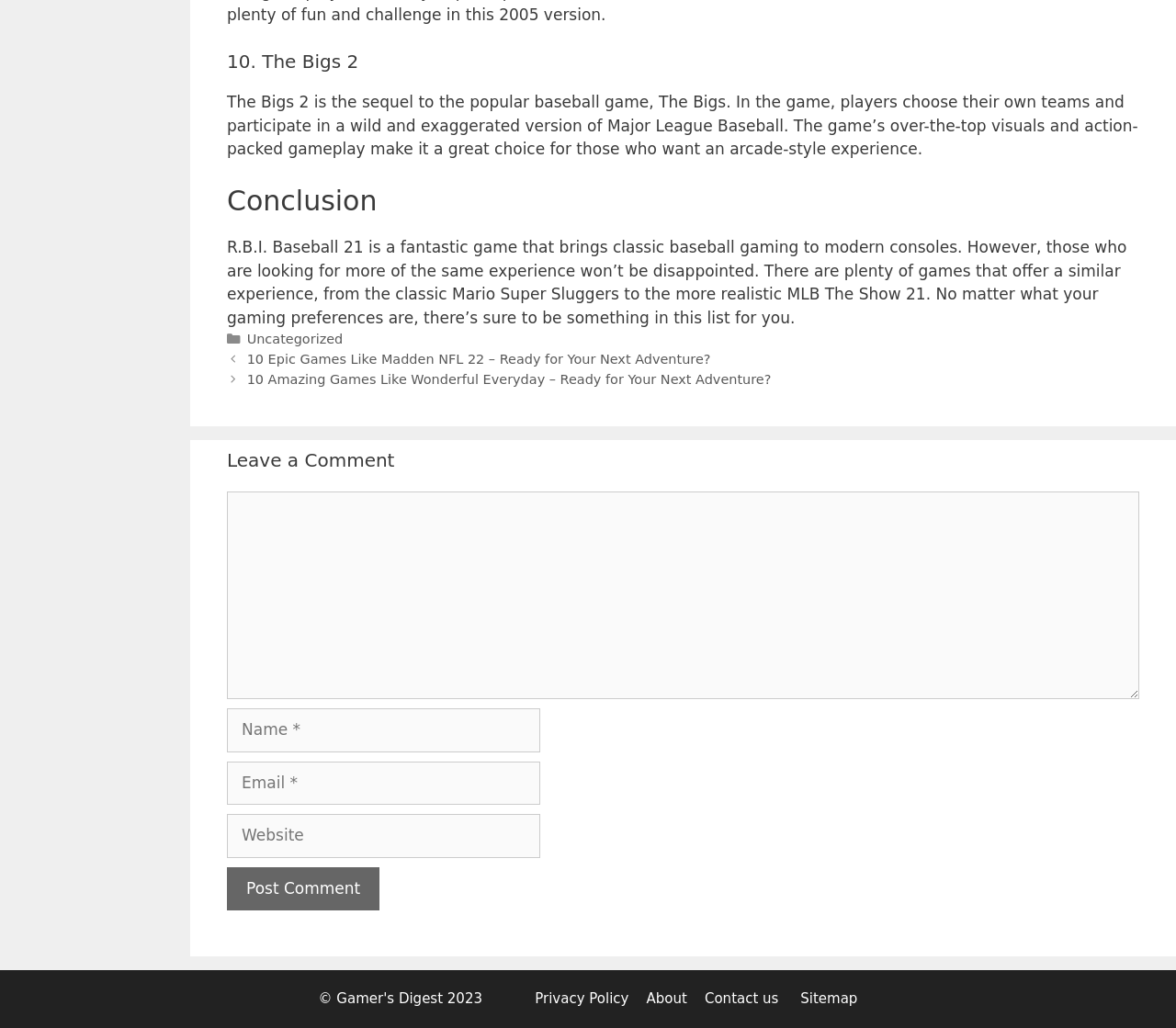Provide the bounding box coordinates of the area you need to click to execute the following instruction: "Enter your name in the 'Name' field".

[0.193, 0.689, 0.459, 0.732]